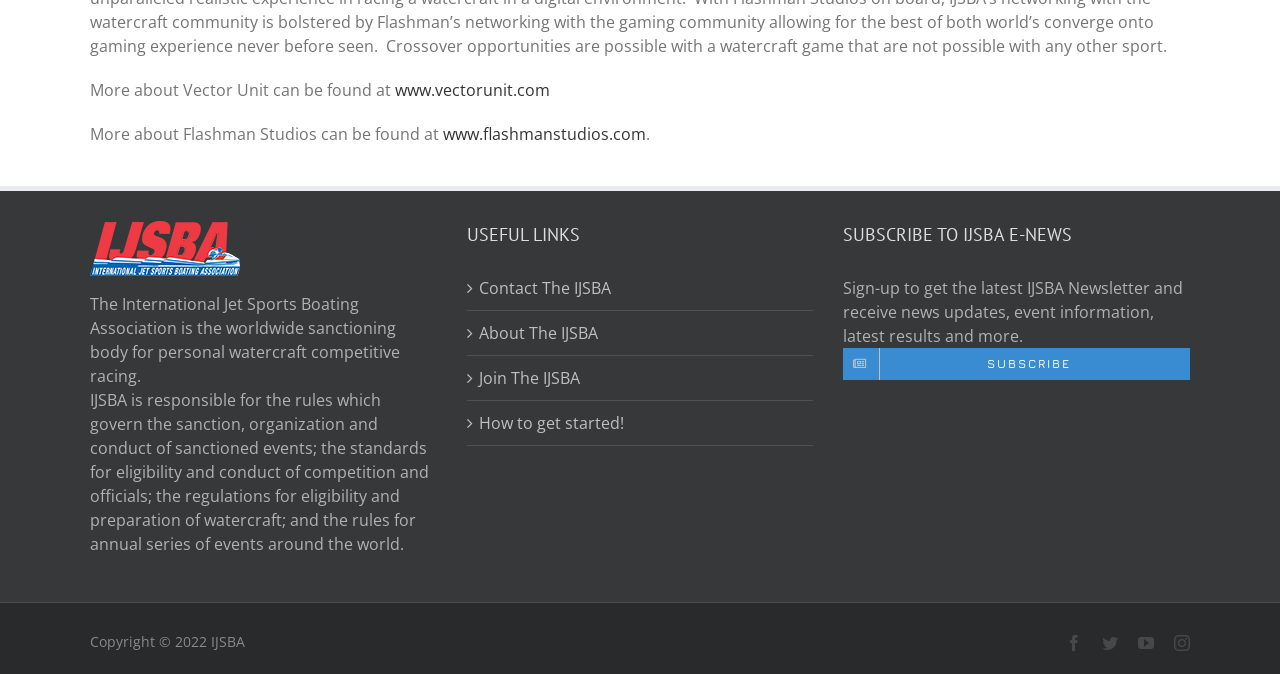Find the bounding box coordinates for the HTML element described as: "How to get started!". The coordinates should consist of four float values between 0 and 1, i.e., [left, top, right, bottom].

[0.374, 0.61, 0.628, 0.646]